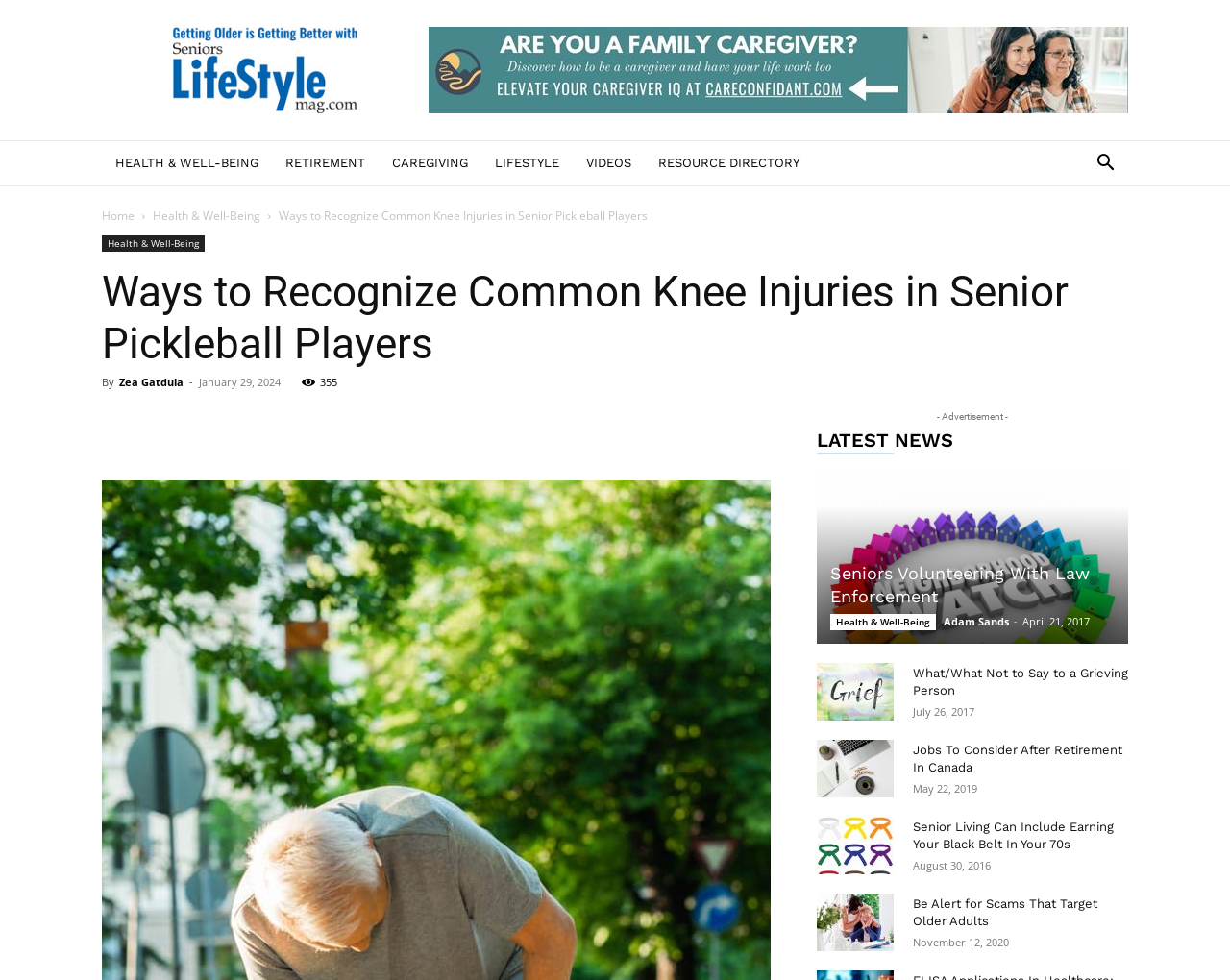Please reply to the following question using a single word or phrase: 
What is the topic of the article?

Knee Injuries in Senior Pickleball Players